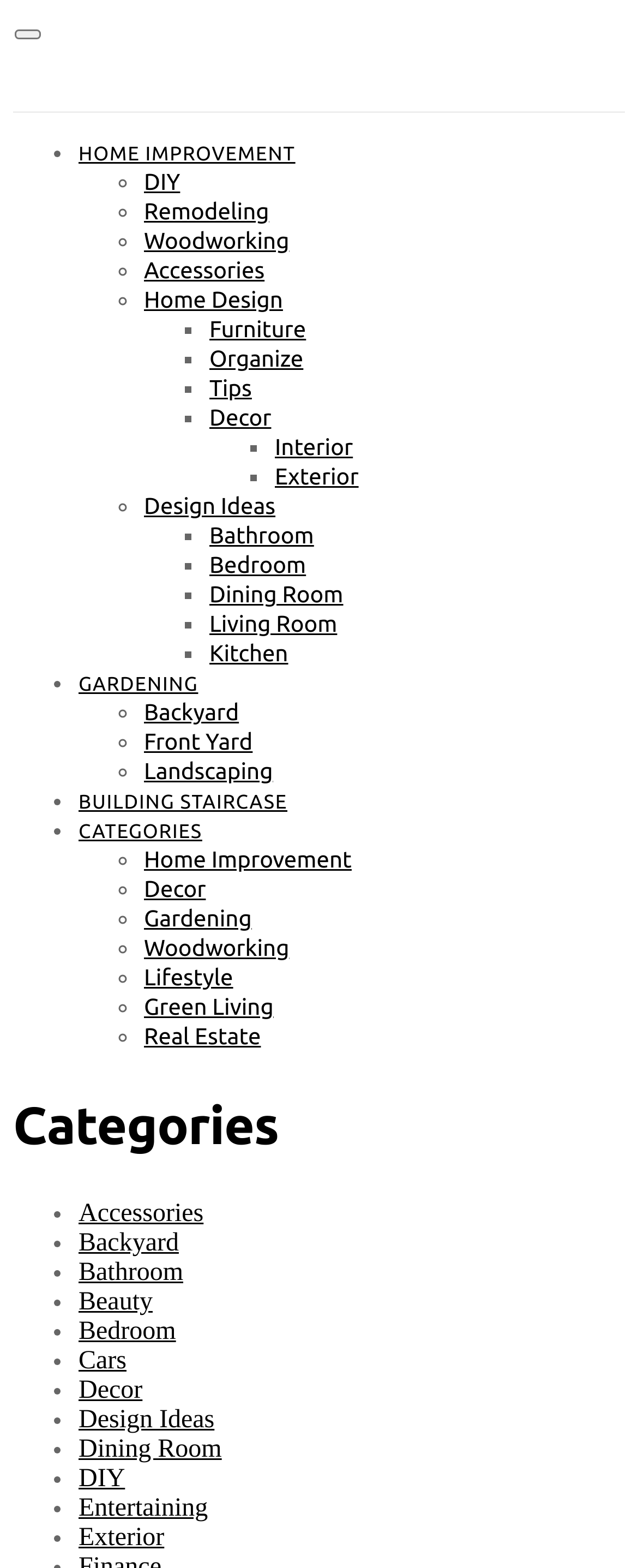What is the last link listed under 'GARDENING'?
From the details in the image, provide a complete and detailed answer to the question.

I found the link 'GARDENING' on the webpage and looked at the list of links underneath it. The last link listed is 'Landscaping'.